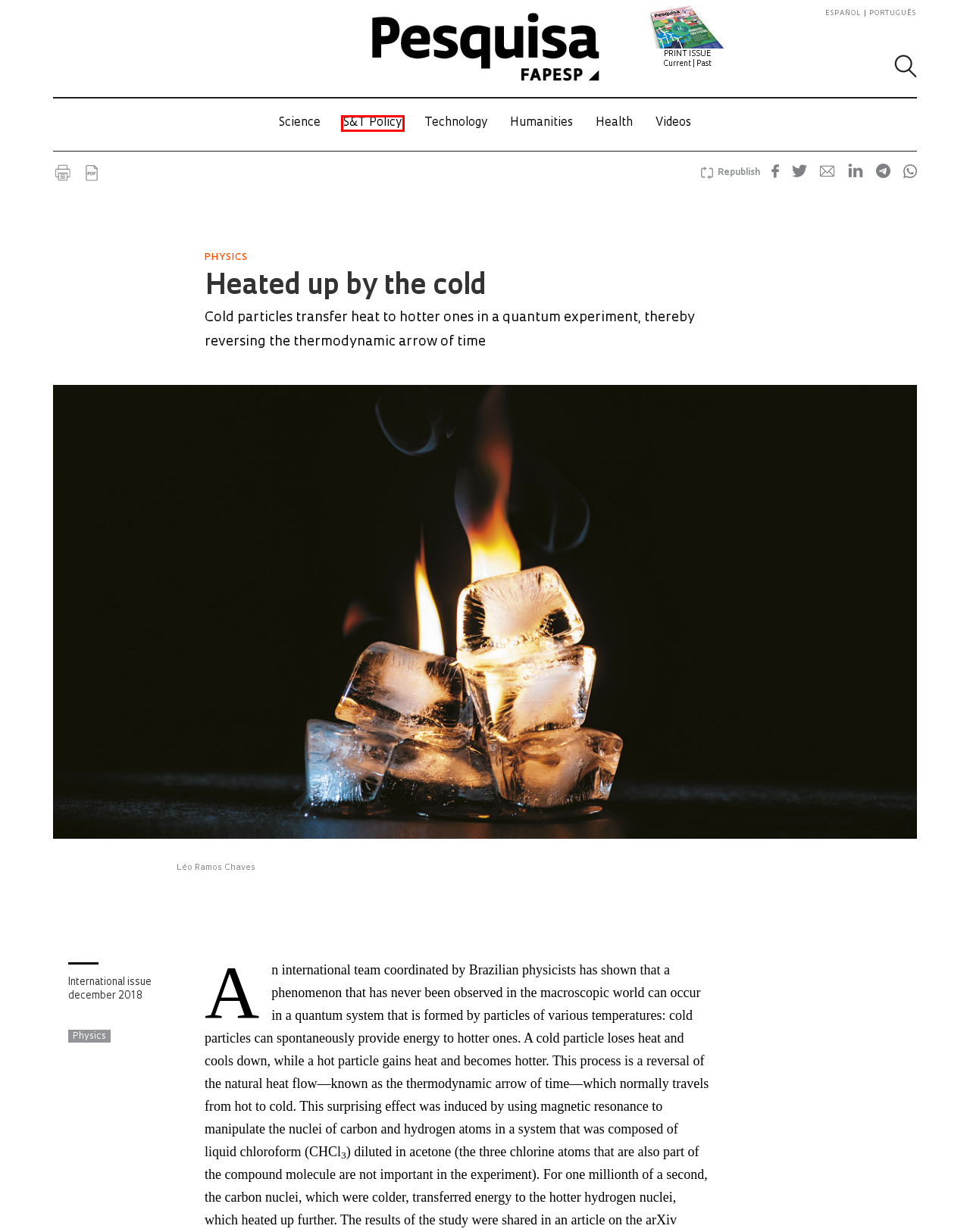Given a webpage screenshot with a UI element marked by a red bounding box, choose the description that best corresponds to the new webpage that will appear after clicking the element. The candidates are:
A. Physics : Revista Pesquisa Fapesp
B. S&T Policy : Revista Pesquisa Fapesp
C. Technology : Revista Pesquisa Fapesp
D. Videos : Revista Pesquisa Fapesp
E. Science : Revista Pesquisa Fapesp
F. En búsqueda de la levedad : Revista Pesquisa Fapesp
G. Revista Pesquisa Fapesp
H. Ver Edição : Revista Pesquisa Fapesp

B